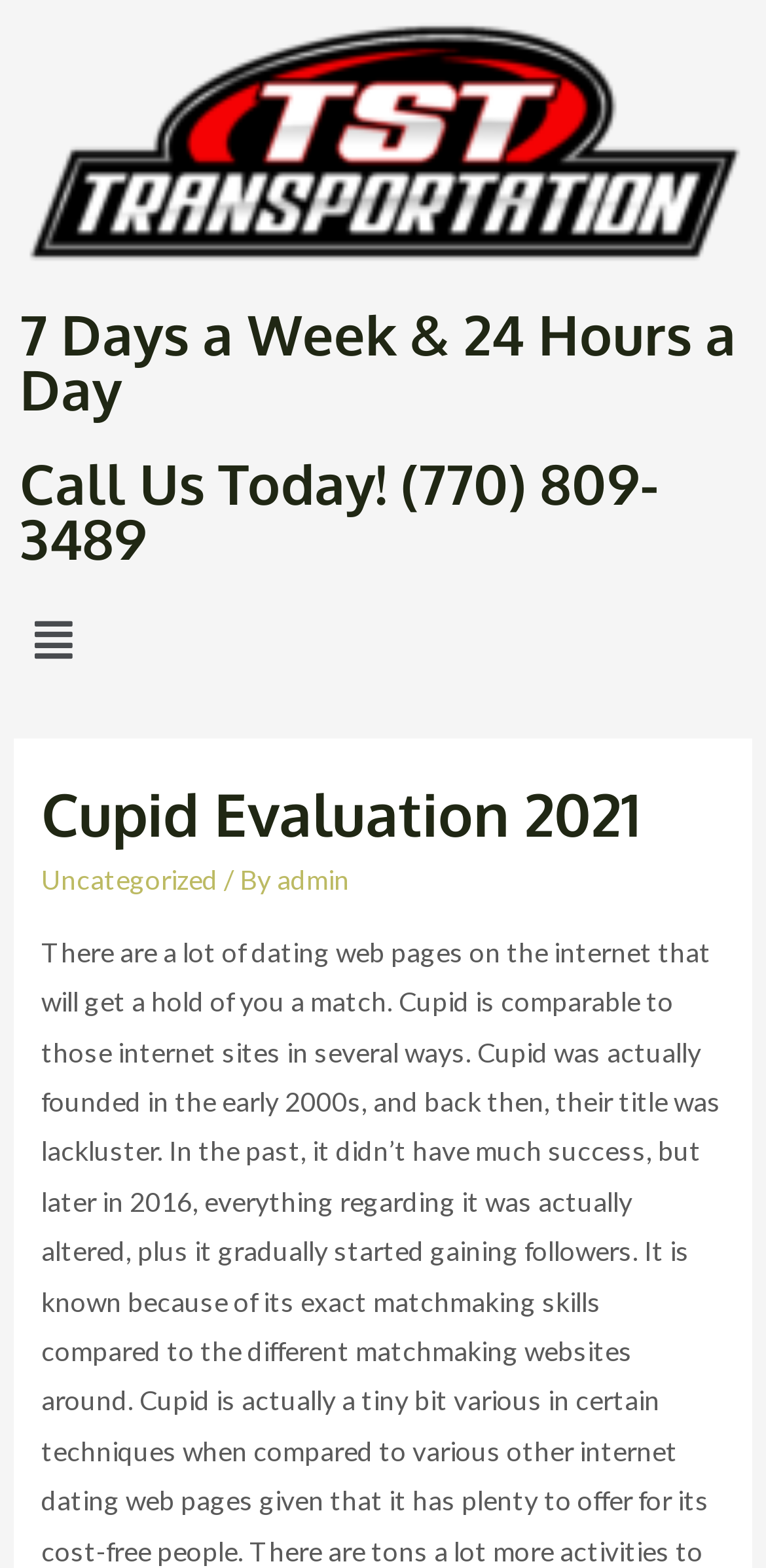Offer a comprehensive description of the webpage’s content and structure.

The webpage is about Cupid Evaluation 2021, specifically related to TST Transportation. At the top, there is a link that spans almost the entire width of the page. Below it, there are two headings, one stating that the service is available "7 Days a Week & 24 Hours a Day" and another with a call-to-action, "Call Us Today! (770) 809-3489". 

To the right of these headings, there is a menu button, indicated by an icon, which is not currently visible. When expanded, the menu has a header section with a heading that repeats the title "Cupid Evaluation 2021". In this section, there are three elements: a link to "Uncategorized", a static text "/ By", and another link to "admin". These elements are positioned in a horizontal line, with the link to "Uncategorized" on the left, followed by the static text, and then the link to "admin" on the right.